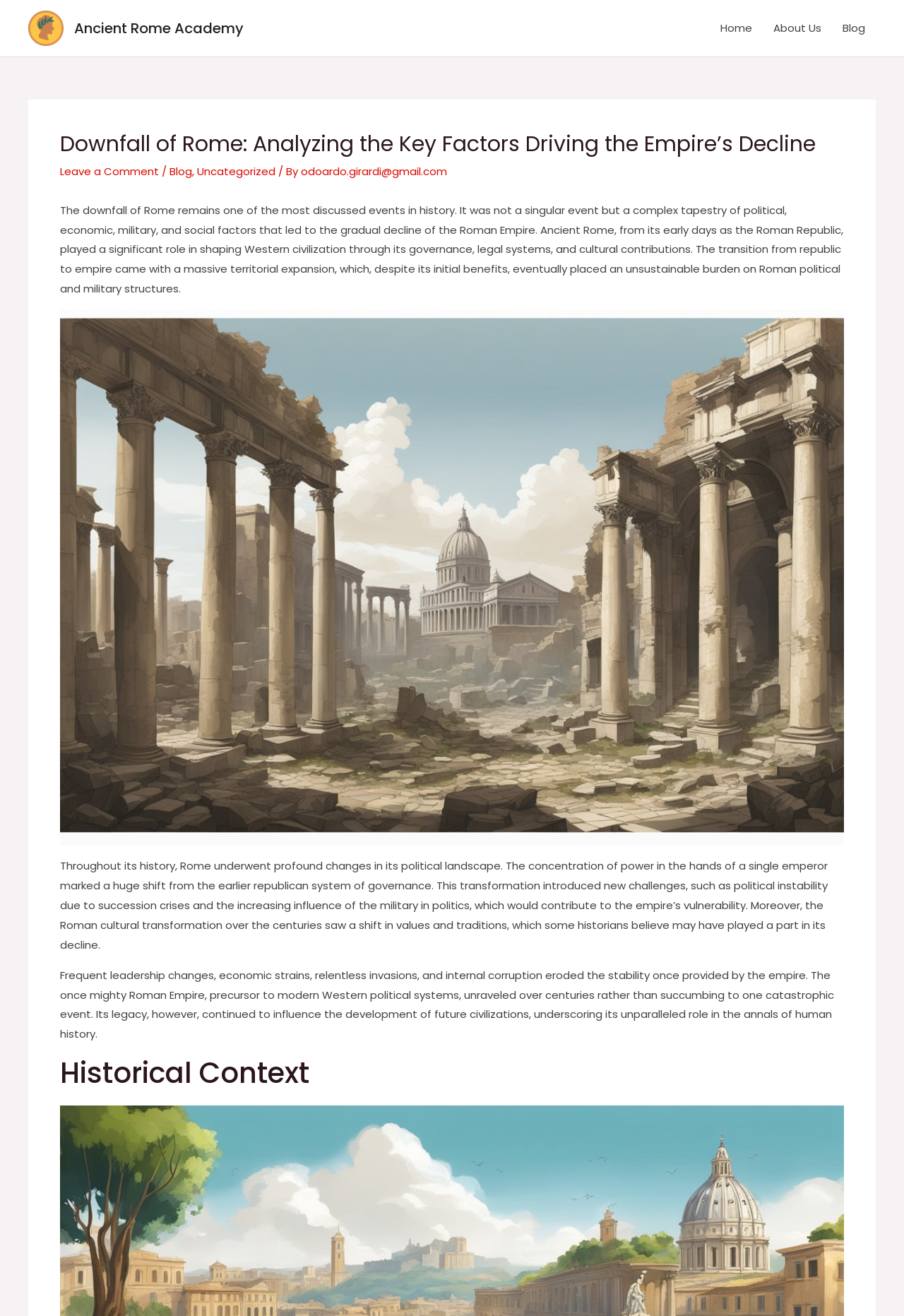Provide a brief response using a word or short phrase to this question:
Who is the author of the article?

odoardo.girardi@gmail.com